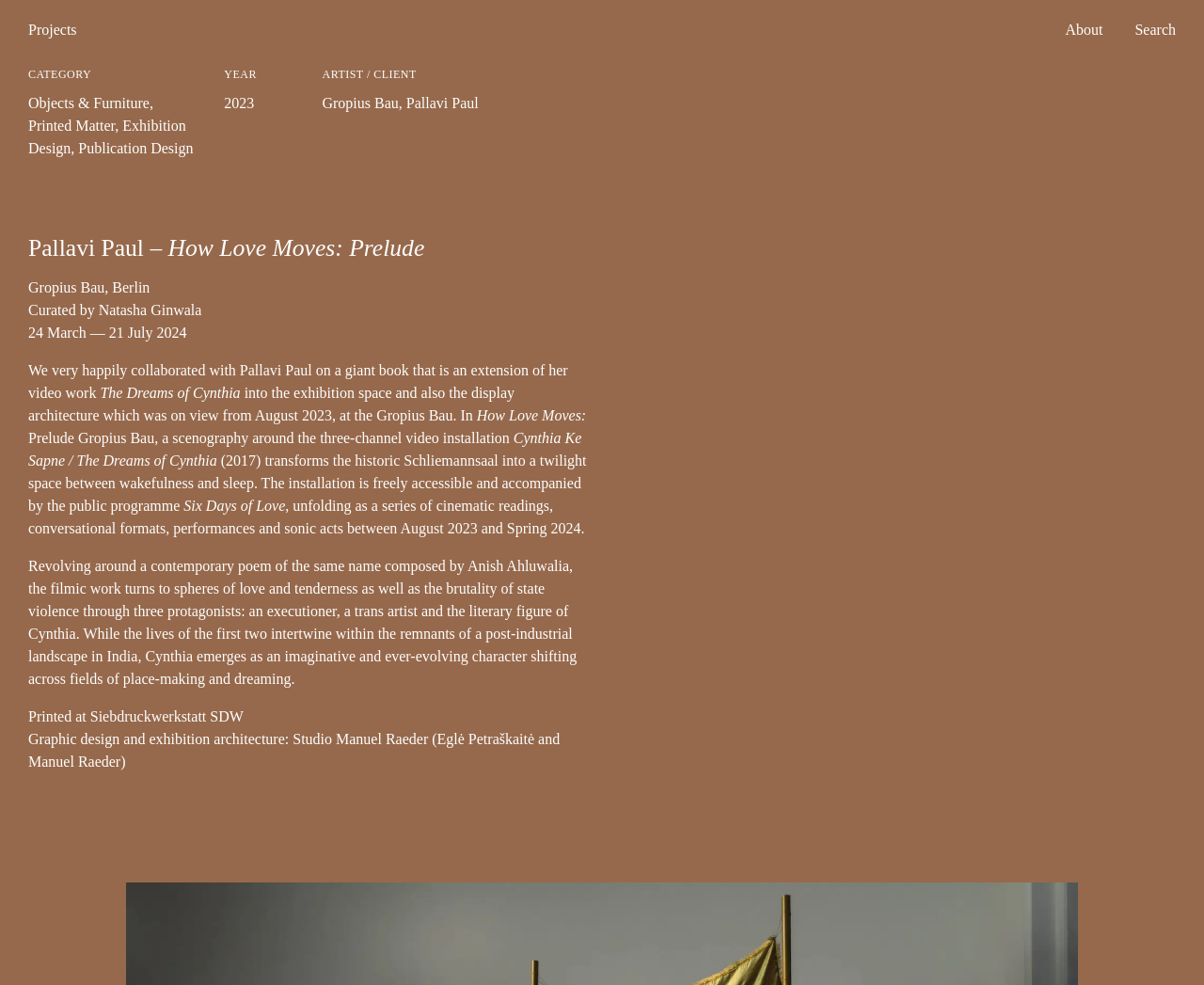Determine the coordinates of the bounding box that should be clicked to complete the instruction: "View Objects & Furniture projects". The coordinates should be represented by four float numbers between 0 and 1: [left, top, right, bottom].

[0.023, 0.096, 0.124, 0.113]